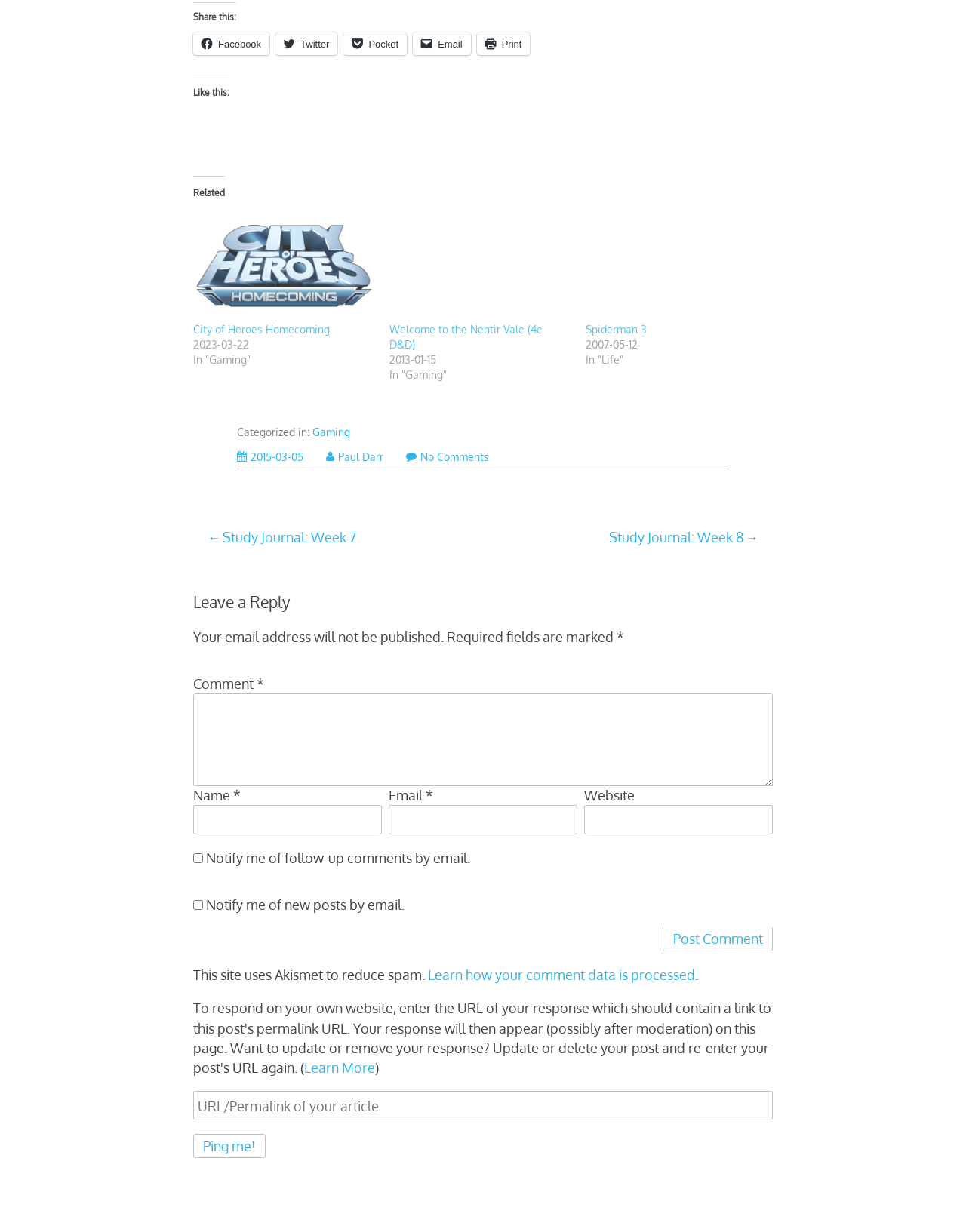Locate the bounding box of the UI element described by: "Employee Education and Training" in the given webpage screenshot.

None